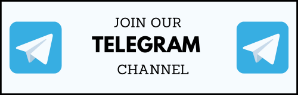What is on either side of the text?
Please provide a detailed answer to the question.

The design of the banner includes two blue Telegram icons, one on the left side of the text and the other on the right side, which adds a visual appeal to the call-to-action and makes it clear that the channel is on Telegram.